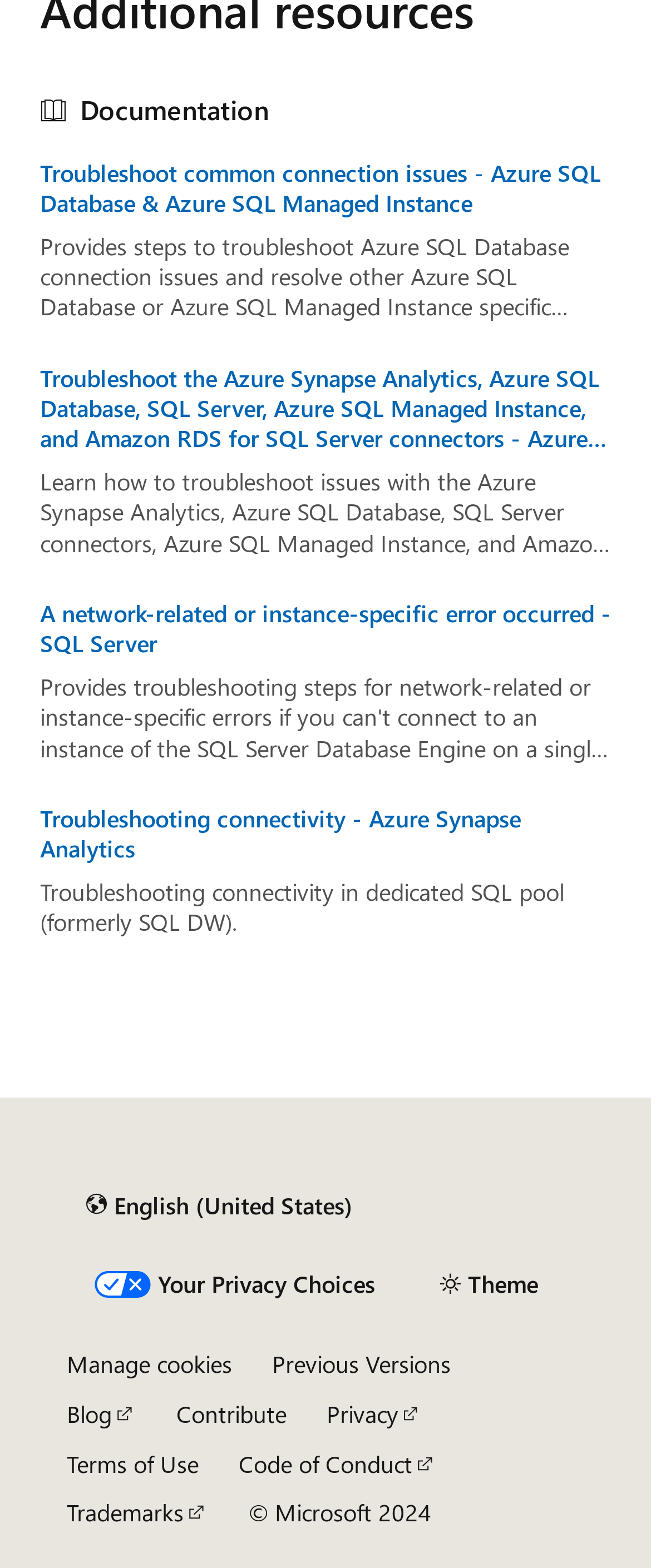Please determine the bounding box coordinates for the UI element described as: "Code of Conduct".

[0.367, 0.923, 0.671, 0.943]